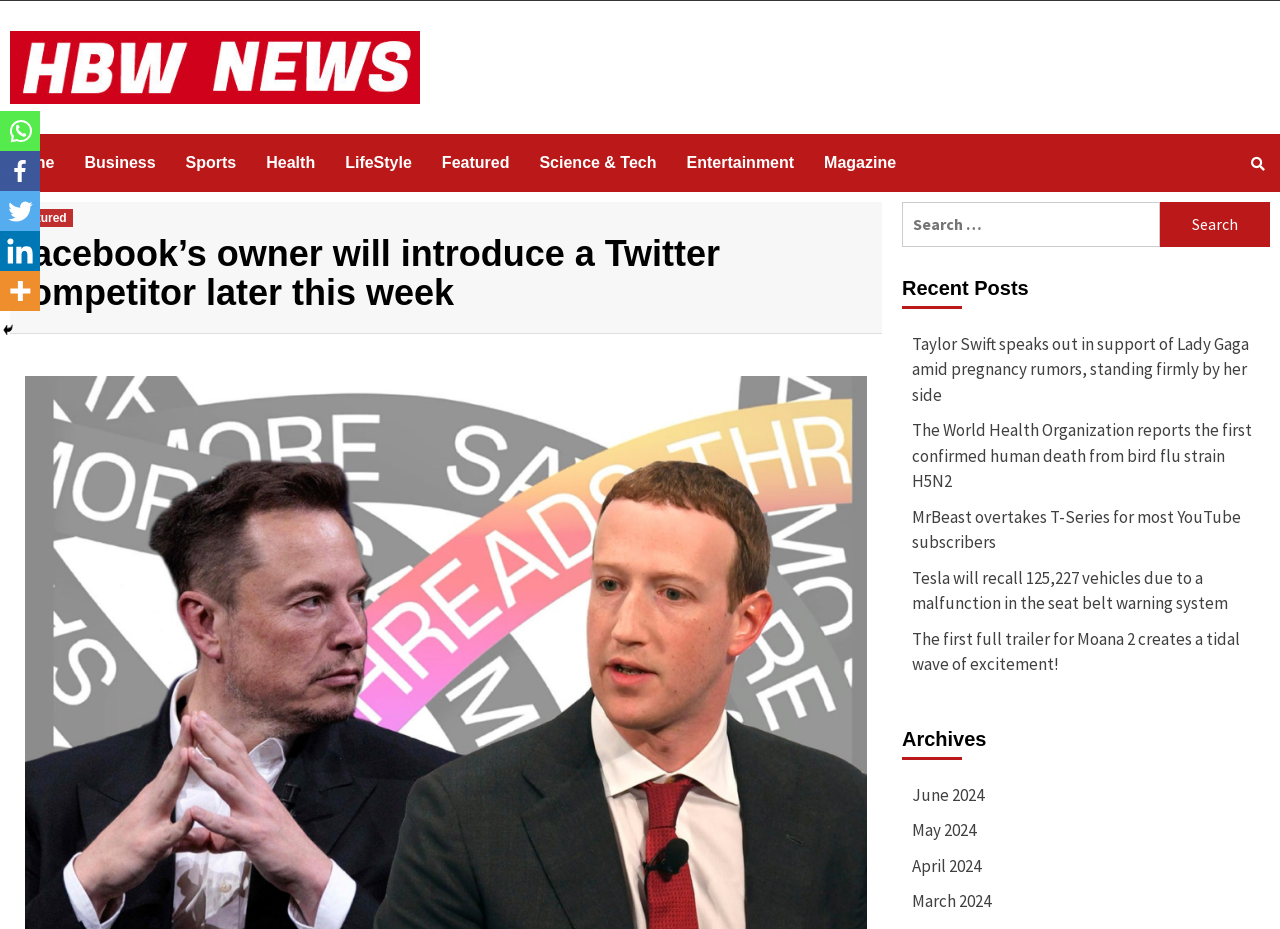Provide a thorough description of this webpage.

The webpage appears to be a news website, with a prominent header section at the top featuring a logo and several links to different categories, including Home, Business, Sports, Health, Lifestyle, Featured, Science & Tech, Entertainment, and Magazine. 

Below the header, there is a section with links to popular social media platforms, including Whatsapp, Facebook, Twitter, Linkedin, and More. 

To the right of the social media links, there is a search bar with a search button and a placeholder text "Search for:". 

The main content of the webpage is divided into three sections. The first section has a heading "Recent Posts" and features five news articles with links to their respective pages. The articles have titles such as "Taylor Swift speaks out in support of Lady Gaga amid pregnancy rumors, standing firmly by her side" and "Tesla will recall 125,227 vehicles due to a malfunction in the seat belt warning system".

The second section has a heading "Archives" and features links to news archives for different months, including June 2024, May 2024, April 2024, and March 2024.

At the top of the page, there is a large heading that reads "Facebook’s owner will introduce a Twitter competitor later this week". This heading is likely the title of the main news article on the page.